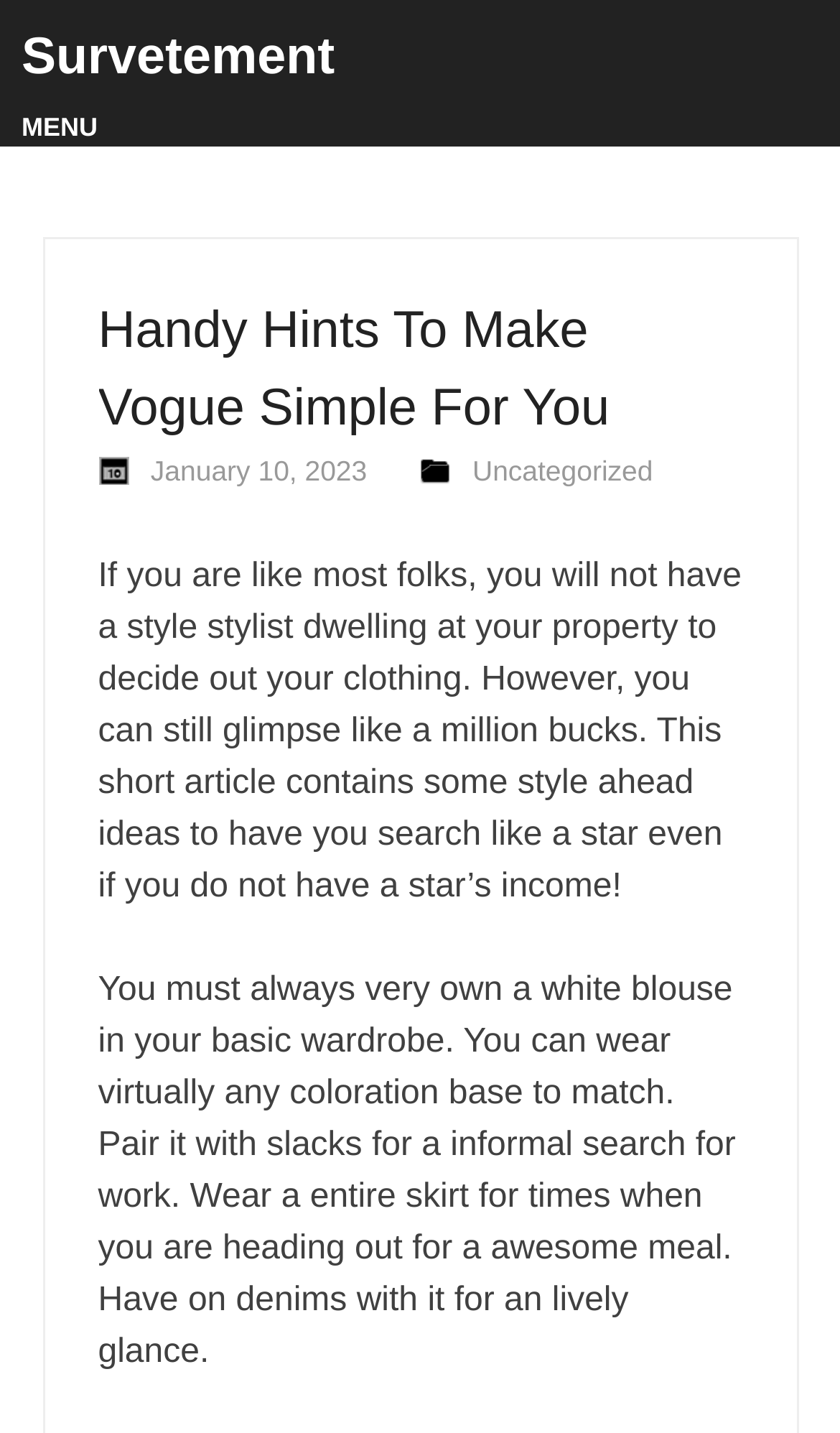Locate the UI element described as follows: "Uncategorized". Return the bounding box coordinates as four float numbers between 0 and 1 in the order [left, top, right, bottom].

[0.562, 0.317, 0.777, 0.34]